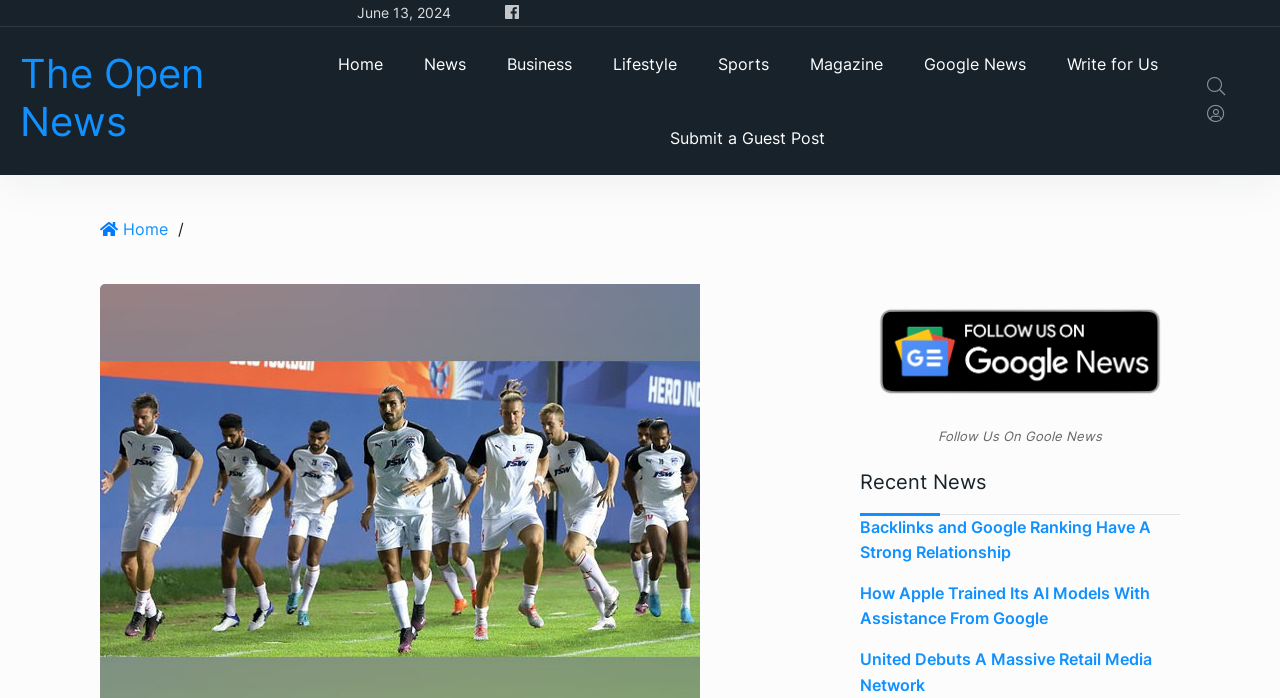Locate the coordinates of the bounding box for the clickable region that fulfills this instruction: "Follow Us On Google News".

[0.733, 0.613, 0.861, 0.636]